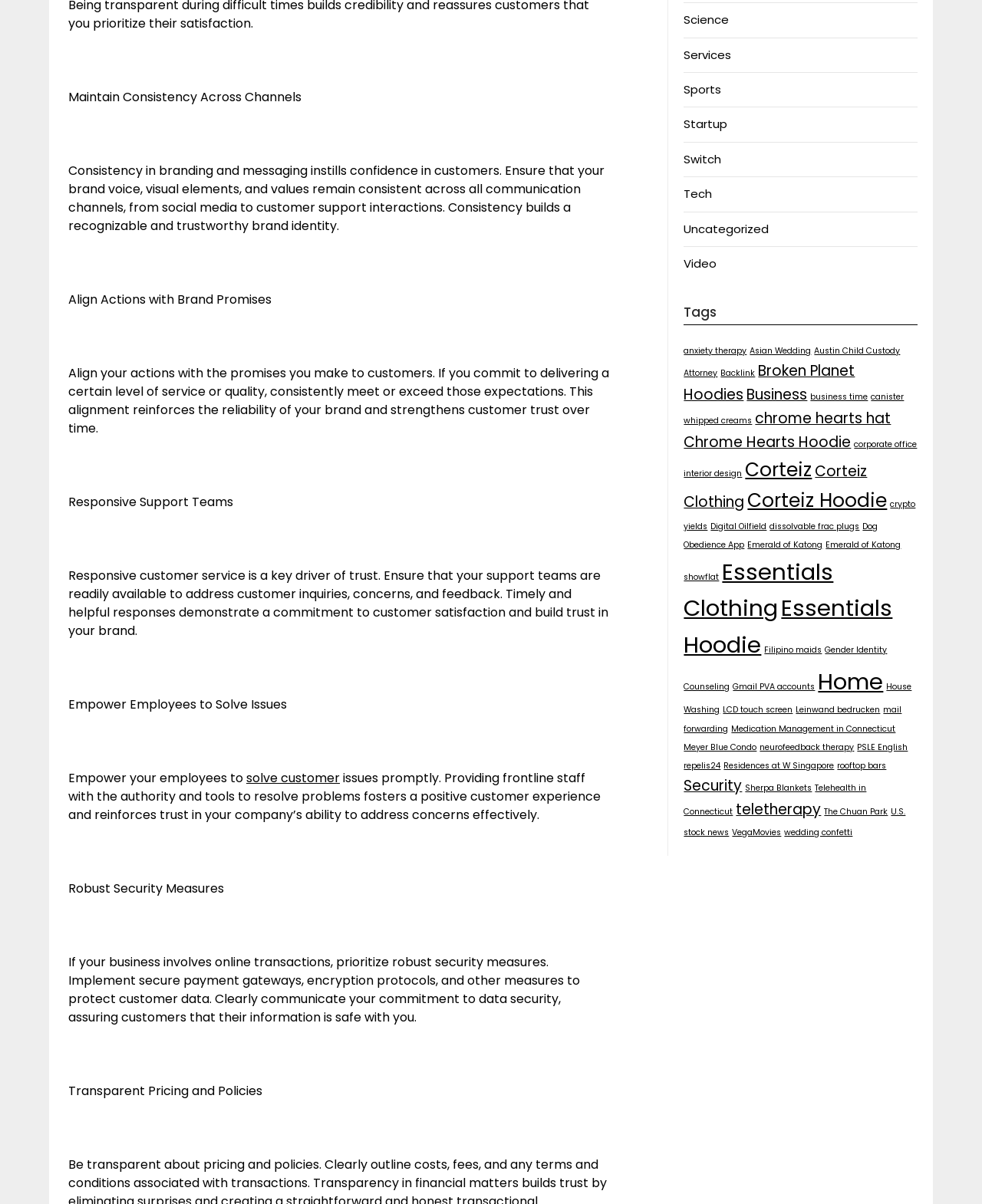Please identify the bounding box coordinates of the element that needs to be clicked to perform the following instruction: "View partners".

None